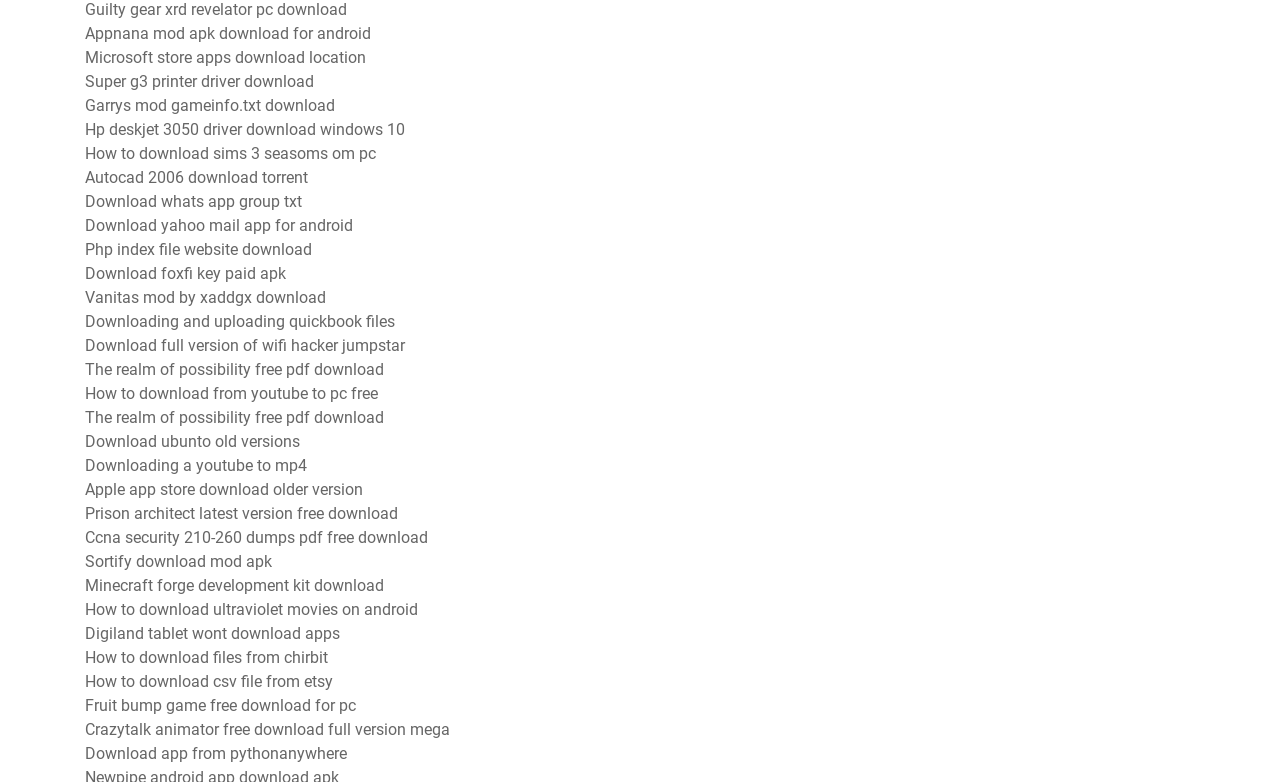Point out the bounding box coordinates of the section to click in order to follow this instruction: "Get Garry's Mod gameinfo.txt".

[0.066, 0.123, 0.262, 0.147]